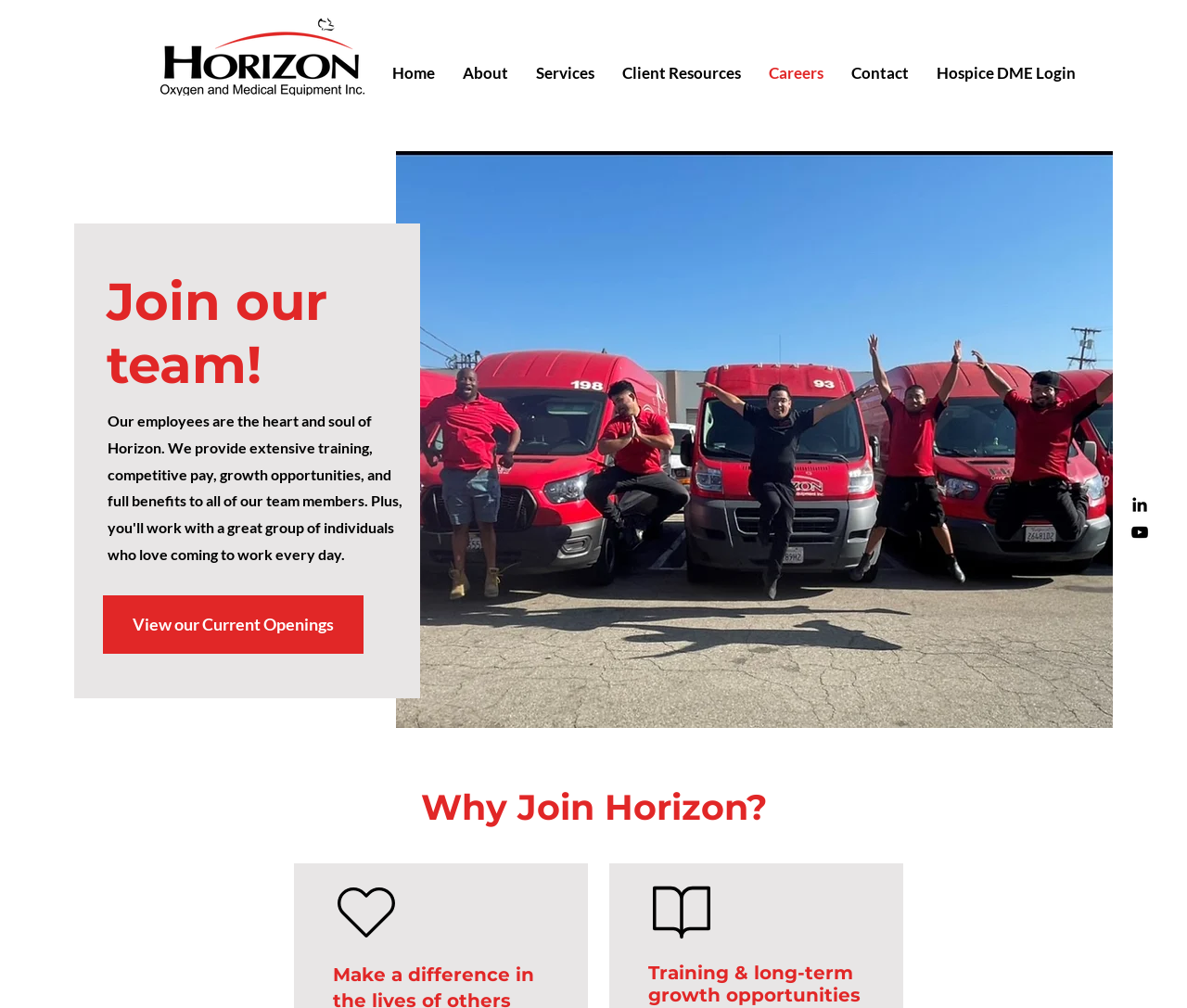How many social media links are there?
Can you offer a detailed and complete answer to this question?

I counted the number of social media links in the social bar section, which are LinkedIn and YouTube.